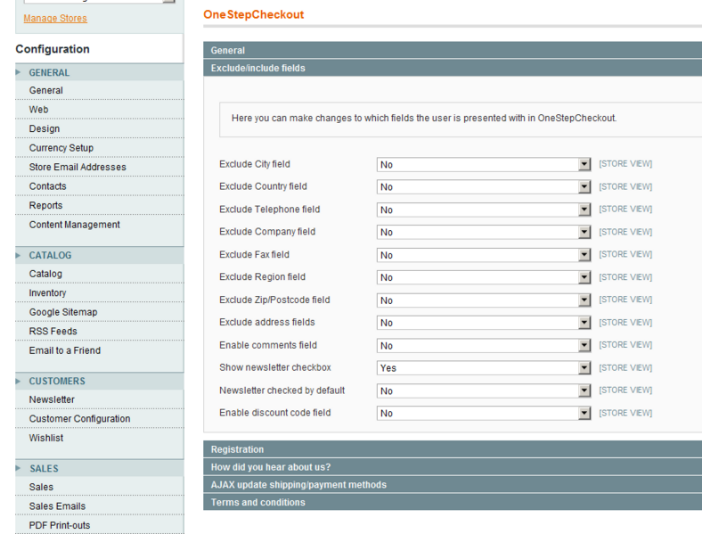Please provide a comprehensive response to the question below by analyzing the image: 
What feature can be enabled or disabled to request a discount code?

The settings include options for enabling or disabling features like the newsletter checkbox, detailing whether the newsletter should be checked by default, and if a discount code field should be included.